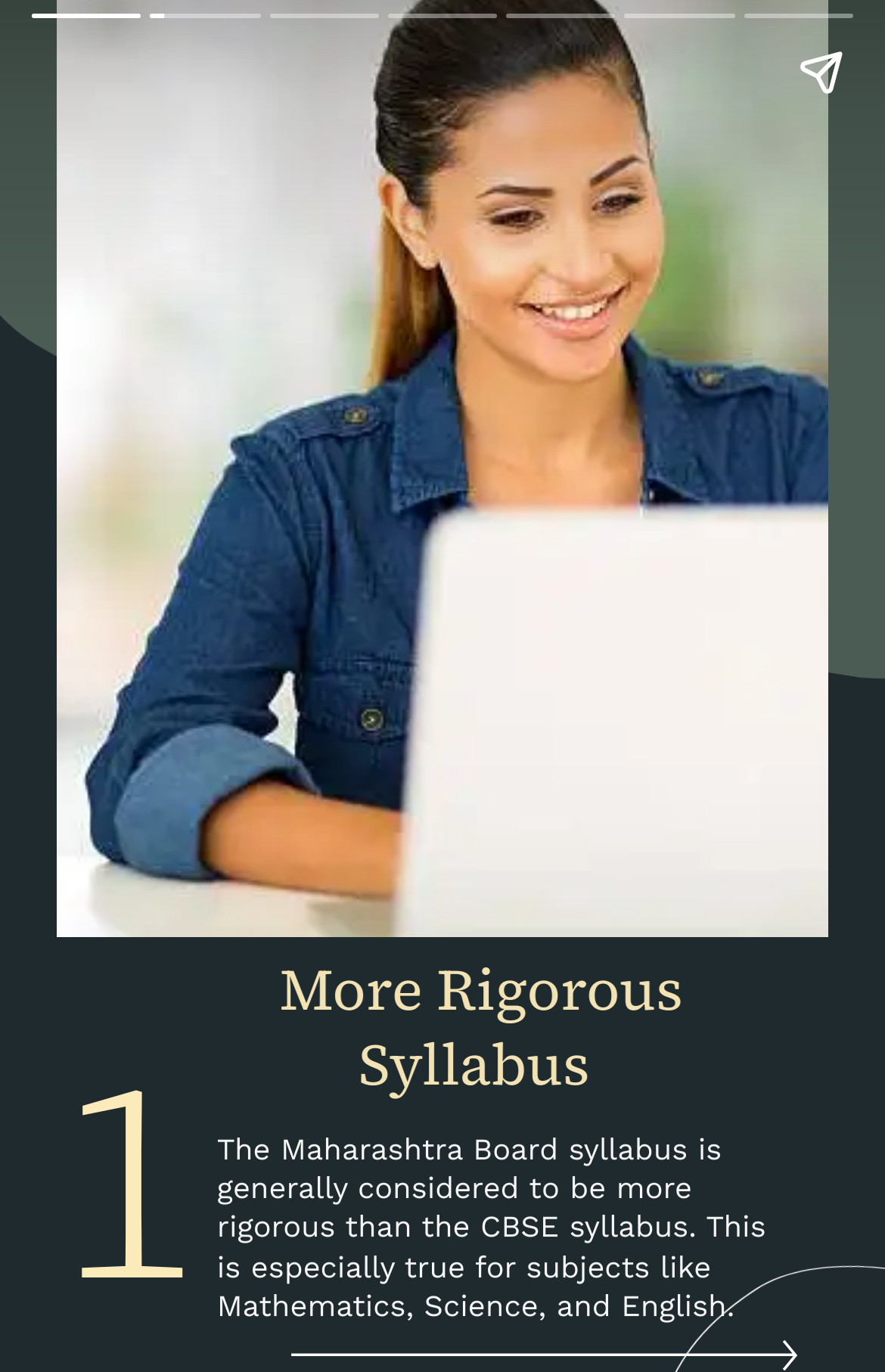Offer a meticulous caption that includes all visible features of the webpage.

The webpage is about comparing the Maharashtra Board and CBSE educational systems, specifically discussing which one is tougher. 

At the top of the page, there is a navigation section with three buttons: "Previous page" on the left, "Next page" on the right, and a "Share story" button near the top right corner. 

Below the navigation section, there is a large empty space that takes up about a quarter of the page. 

Further down, there is a heading titled "More Rigorous Syllabus" followed by a paragraph of text that explains how the Maharashtra Board syllabus is more rigorous than the CBSE syllabus, especially in subjects like Mathematics, Science, and English. This text is located roughly in the middle of the page. 

At the very bottom of the page, there is an image of an arrow, which is likely a decorative element.